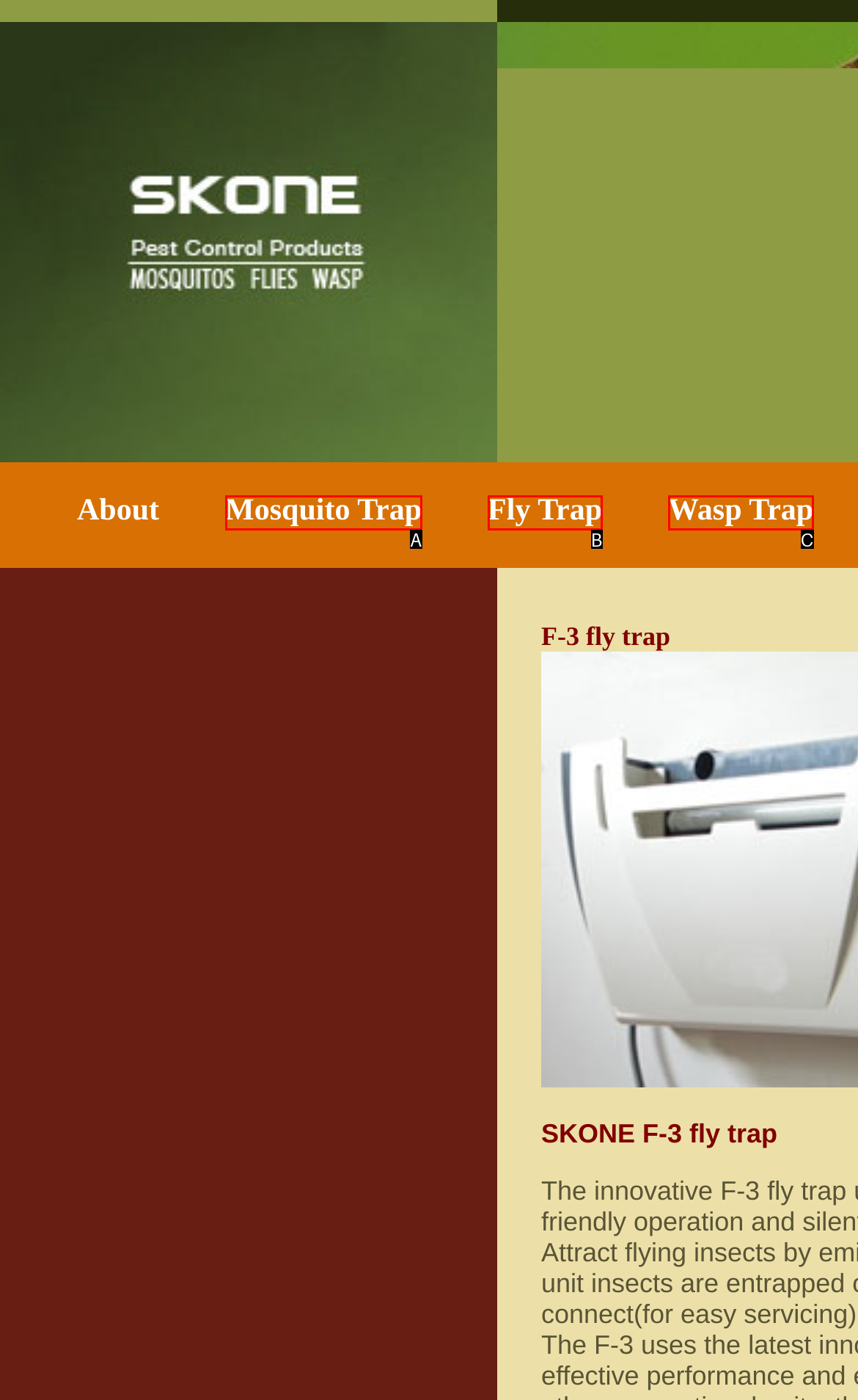From the given choices, determine which HTML element aligns with the description: Wasp Trap Respond with the letter of the appropriate option.

C